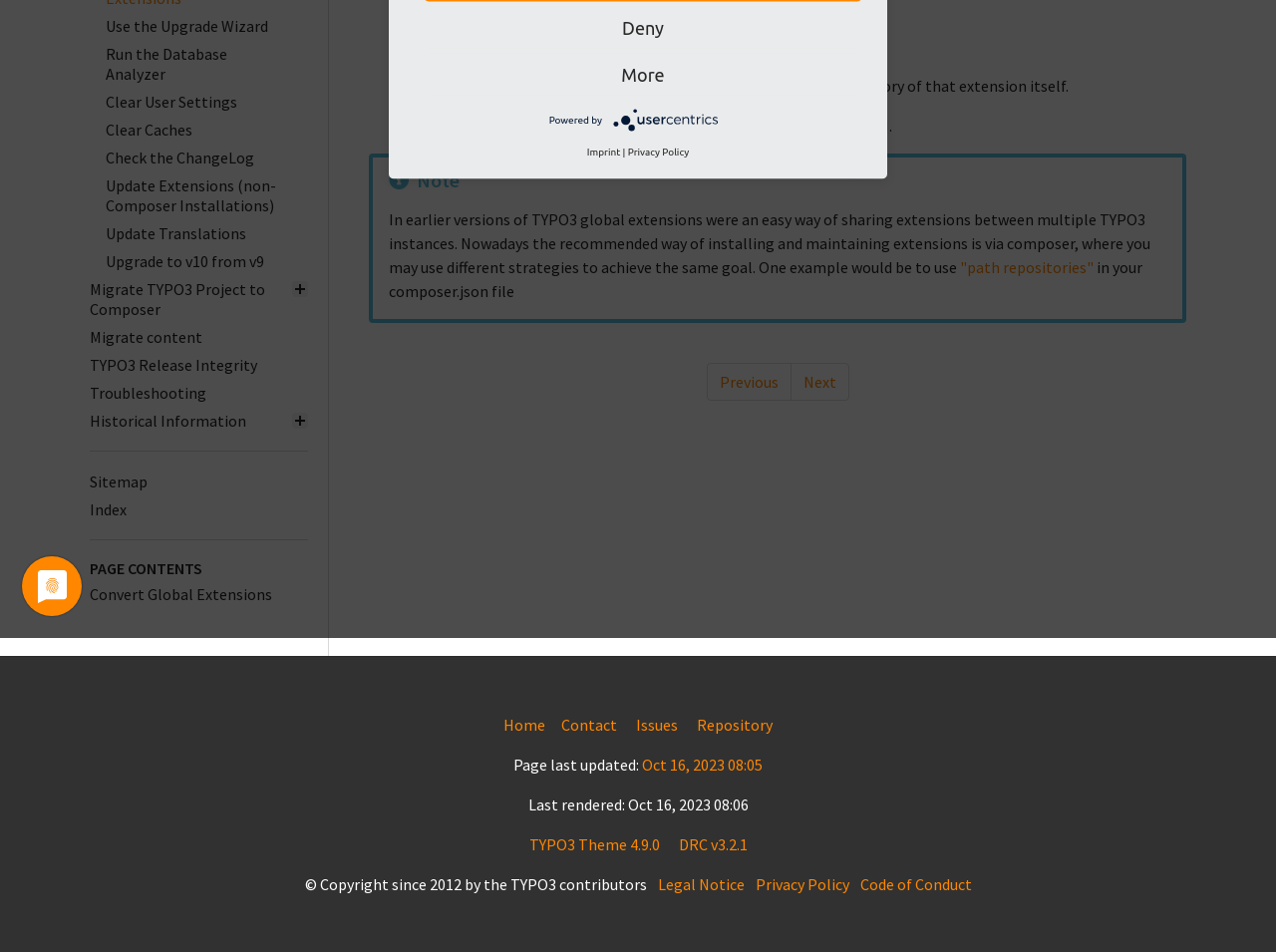Identify the bounding box for the UI element that is described as follows: "Sitemap".

[0.07, 0.491, 0.241, 0.52]